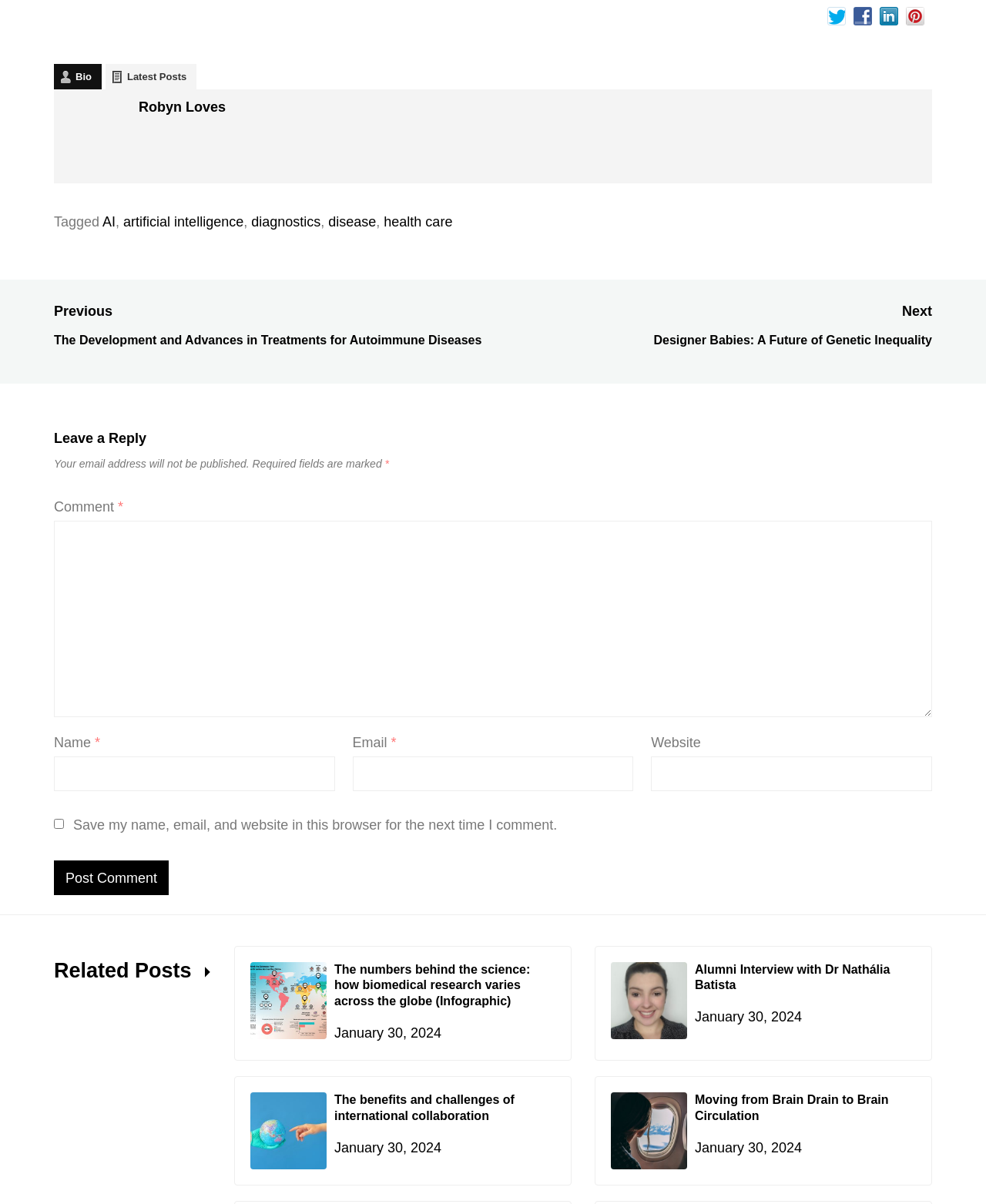Determine the bounding box coordinates of the clickable region to execute the instruction: "Click on the 'Related Posts' heading". The coordinates should be four float numbers between 0 and 1, denoted as [left, top, right, bottom].

[0.055, 0.795, 0.214, 0.827]